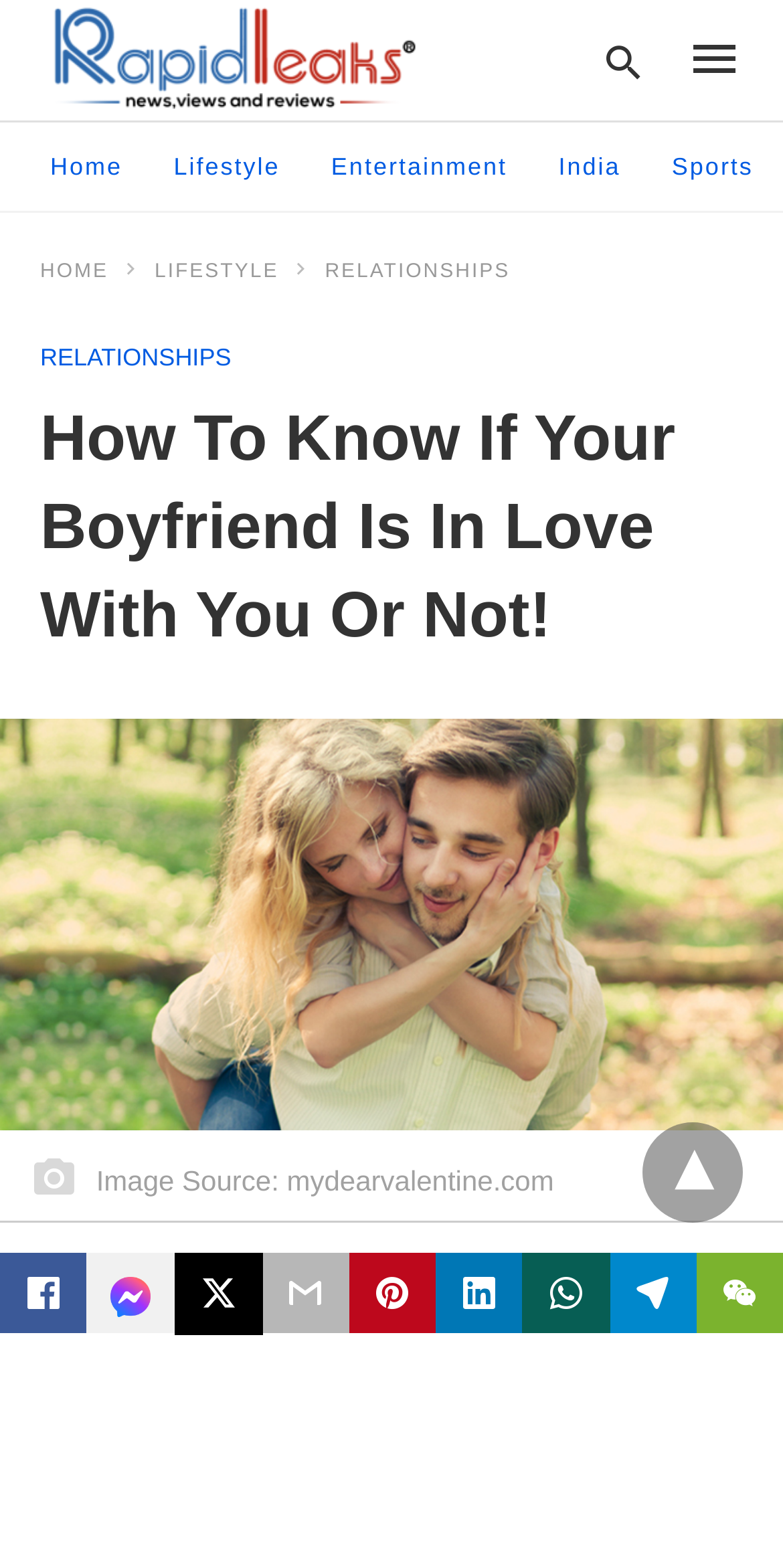Could you specify the bounding box coordinates for the clickable section to complete the following instruction: "Go to the 'Home' page"?

[0.064, 0.078, 0.156, 0.134]